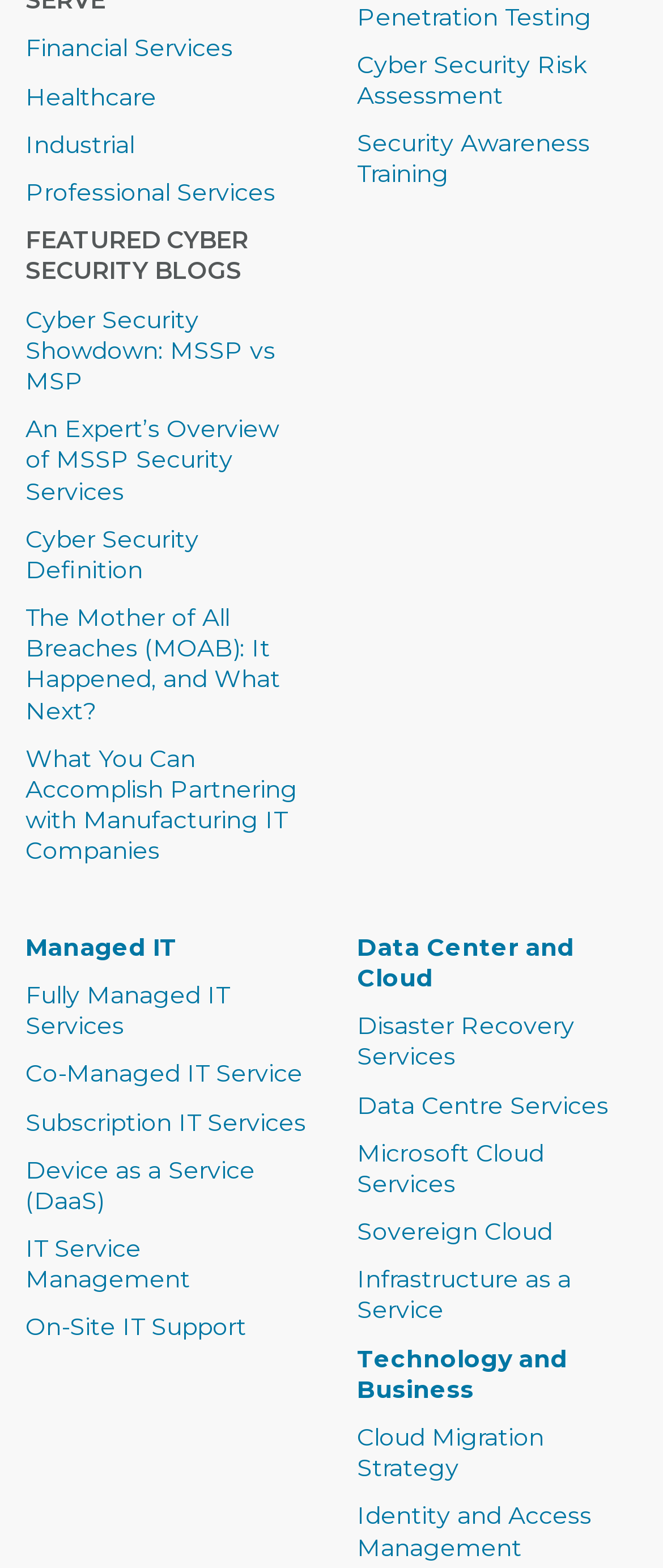Could you find the bounding box coordinates of the clickable area to complete this instruction: "Click on Financial Services"?

[0.038, 0.021, 0.351, 0.041]